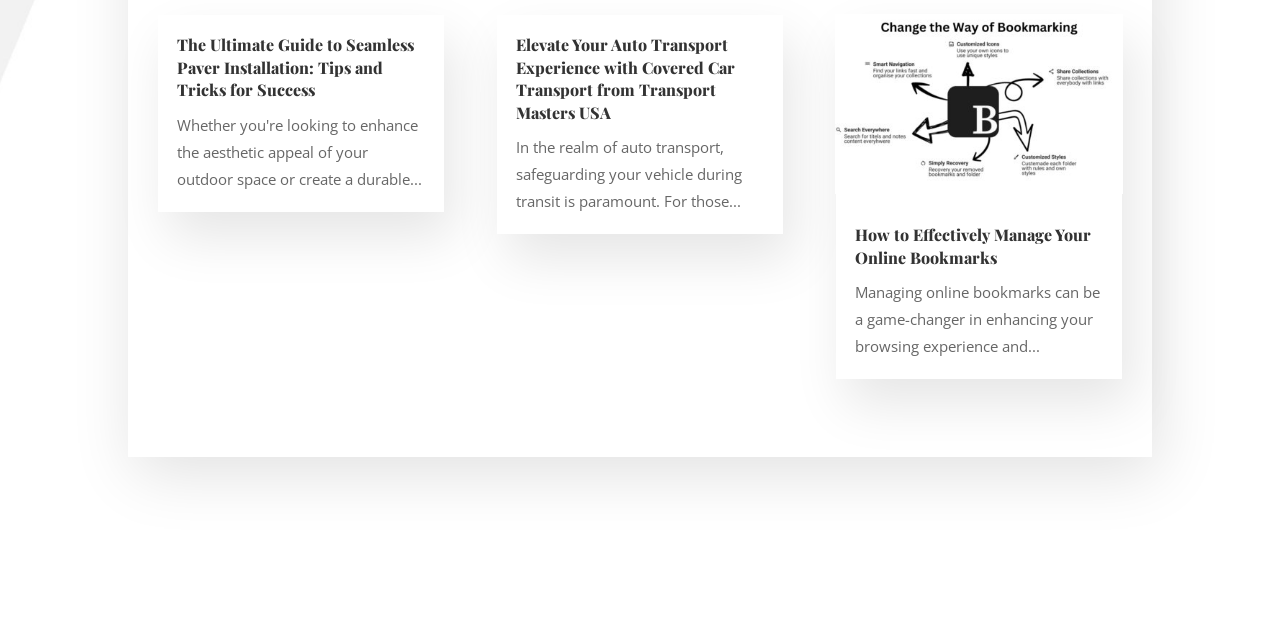What is the benefit of managing online bookmarks?
Please use the image to provide a one-word or short phrase answer.

Enhancing browsing experience